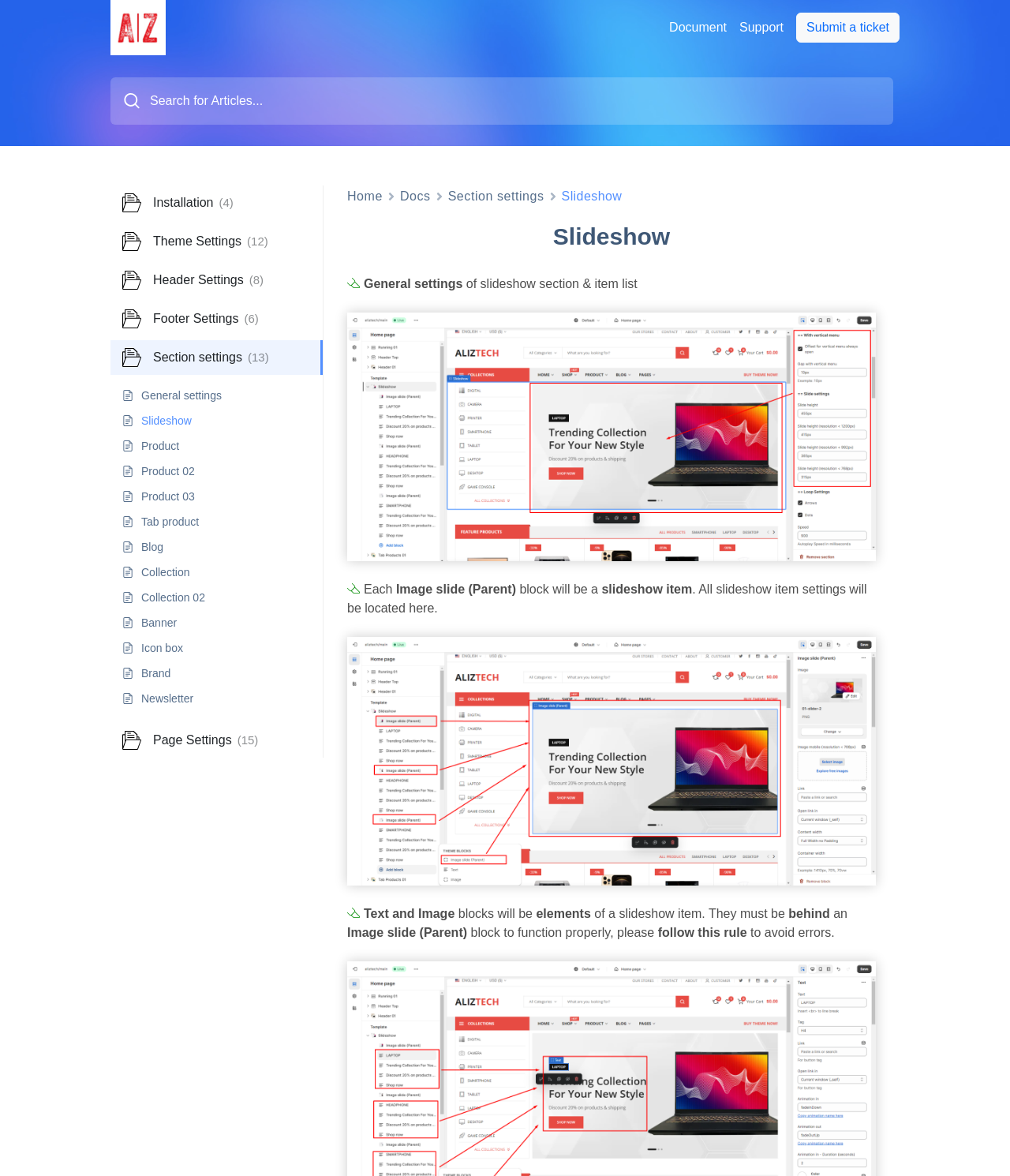Specify the bounding box coordinates for the region that must be clicked to perform the given instruction: "Search for something".

[0.109, 0.065, 0.891, 0.106]